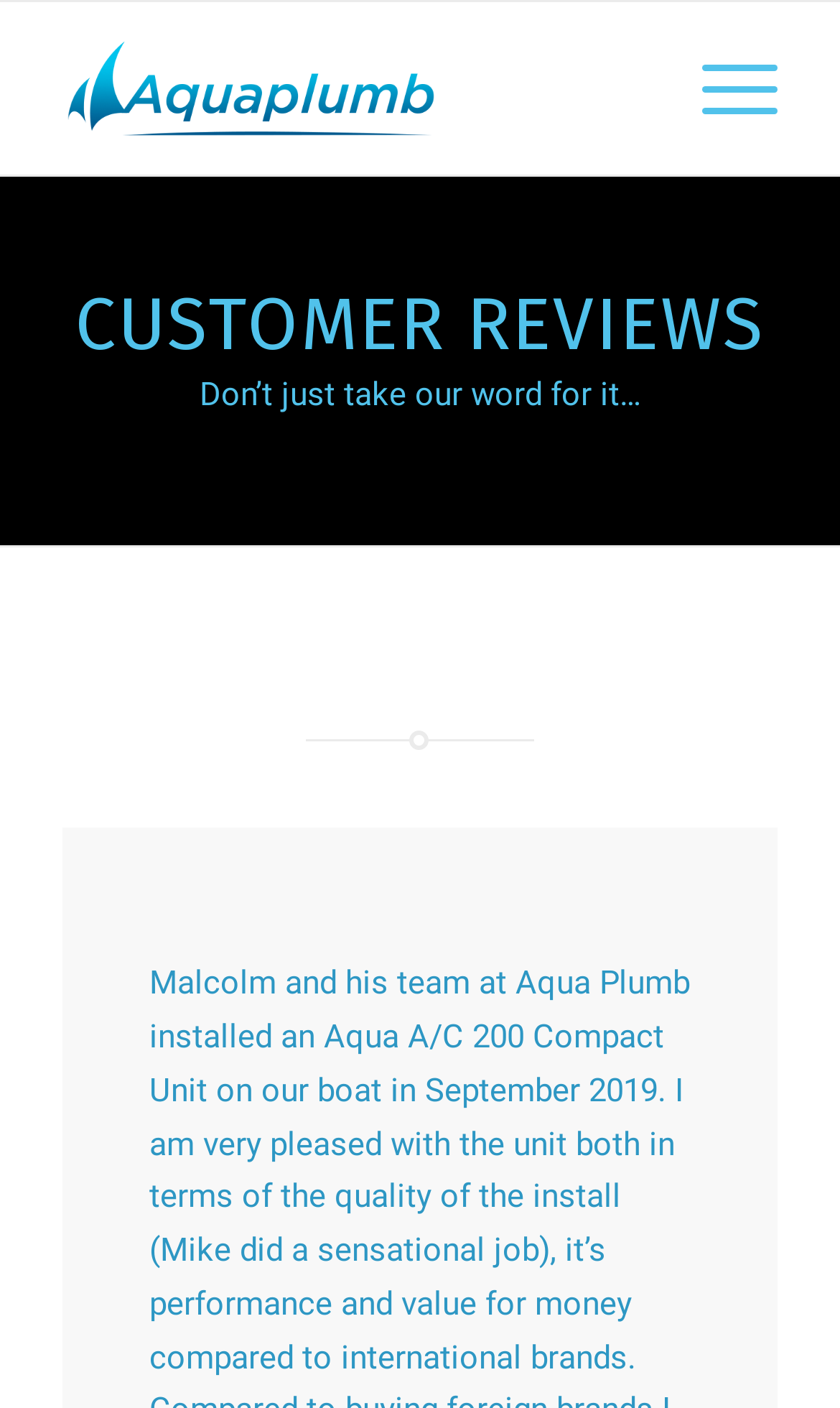How many navigation items are there in the top menu?
Analyze the image and provide a thorough answer to the question.

There is only one navigation item in the top menu, which is the 'Menu' item located at the top-right corner of the webpage.